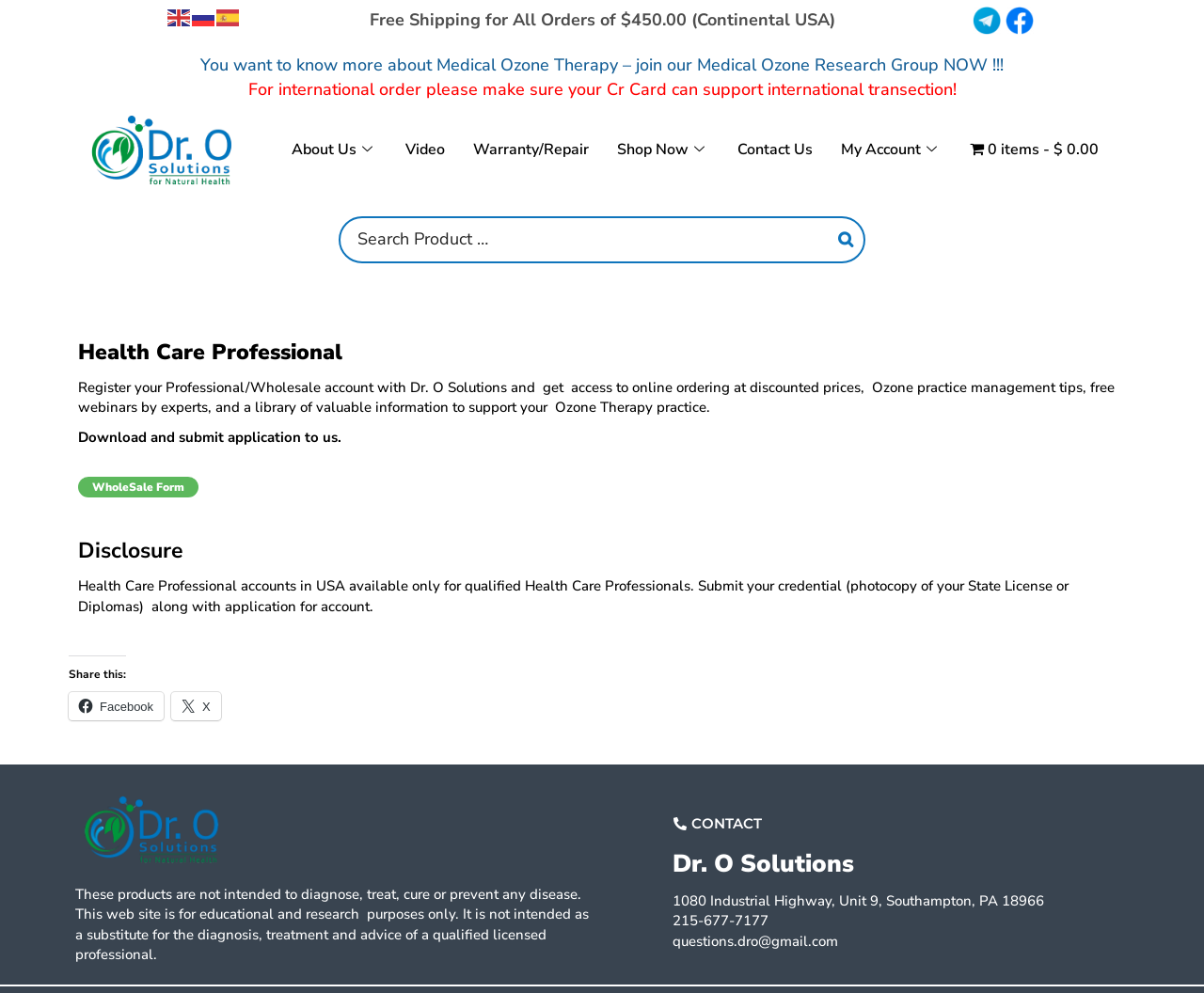Using the provided description Contact, find the bounding box coordinates for the UI element. Provide the coordinates in (top-left x, top-left y, bottom-right x, bottom-right y) format, ensuring all values are between 0 and 1.

None